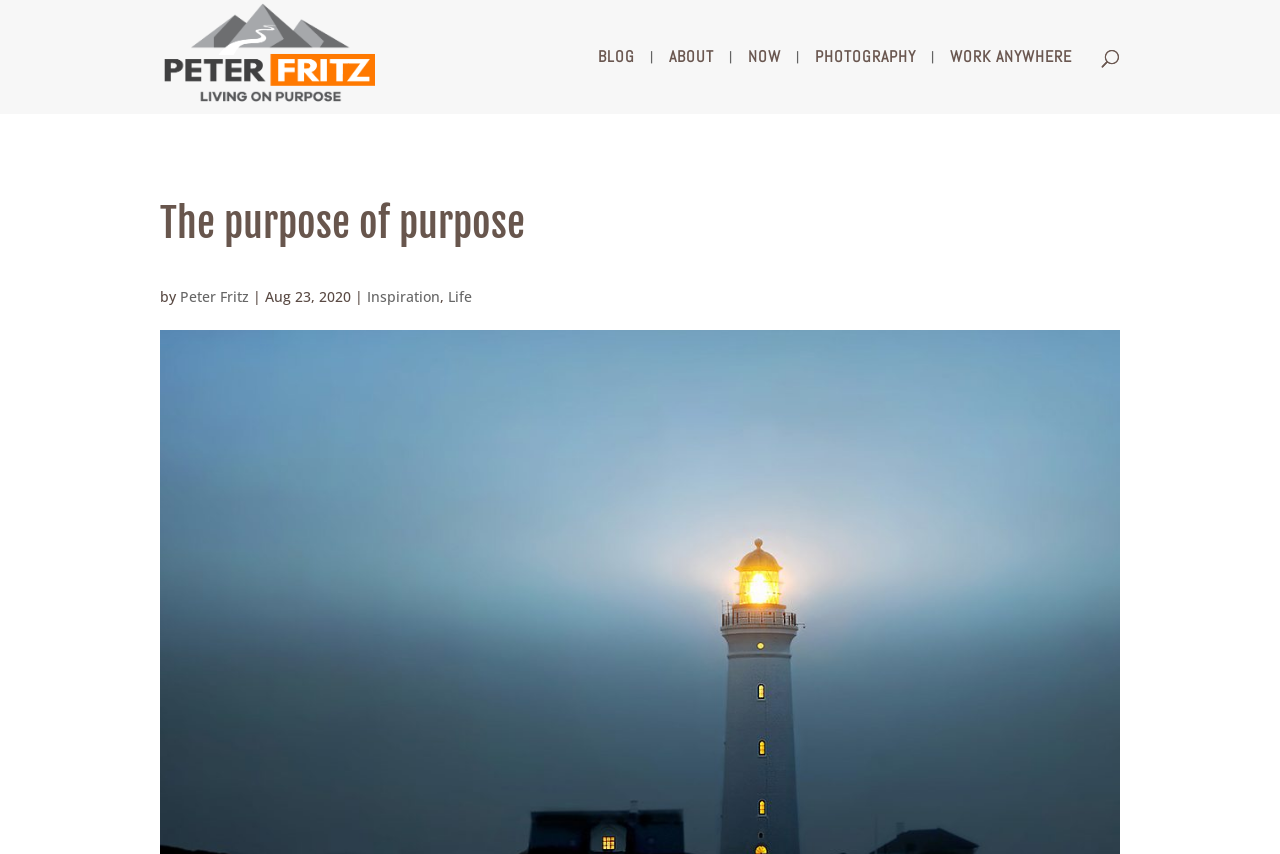Locate the UI element that matches the description Peter Fritz in the webpage screenshot. Return the bounding box coordinates in the format (top-left x, top-left y, bottom-right x, bottom-right y), with values ranging from 0 to 1.

[0.141, 0.336, 0.195, 0.358]